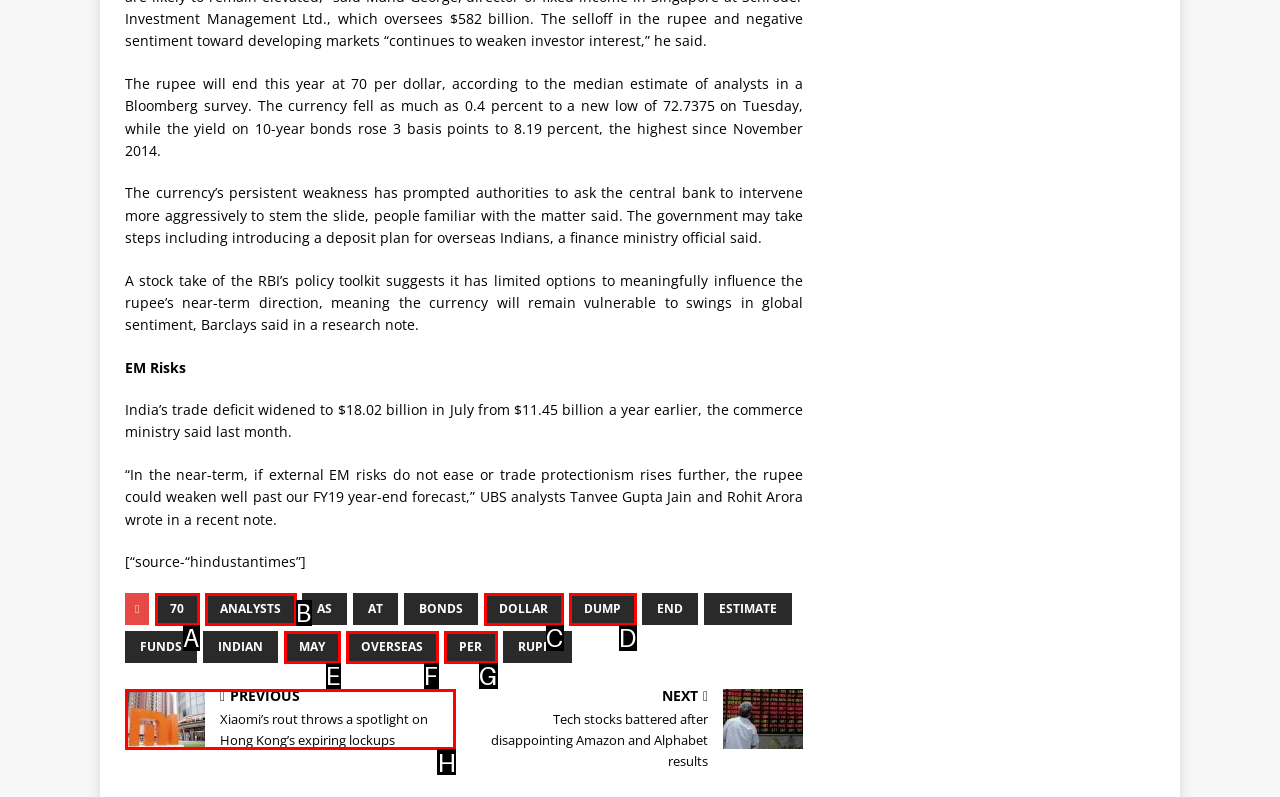Which HTML element should be clicked to complete the following task: Go to previous news about 'Xiaomi’s rout throws a spotlight on Hong Kong’s expiring lockups'?
Answer with the letter corresponding to the correct choice.

H